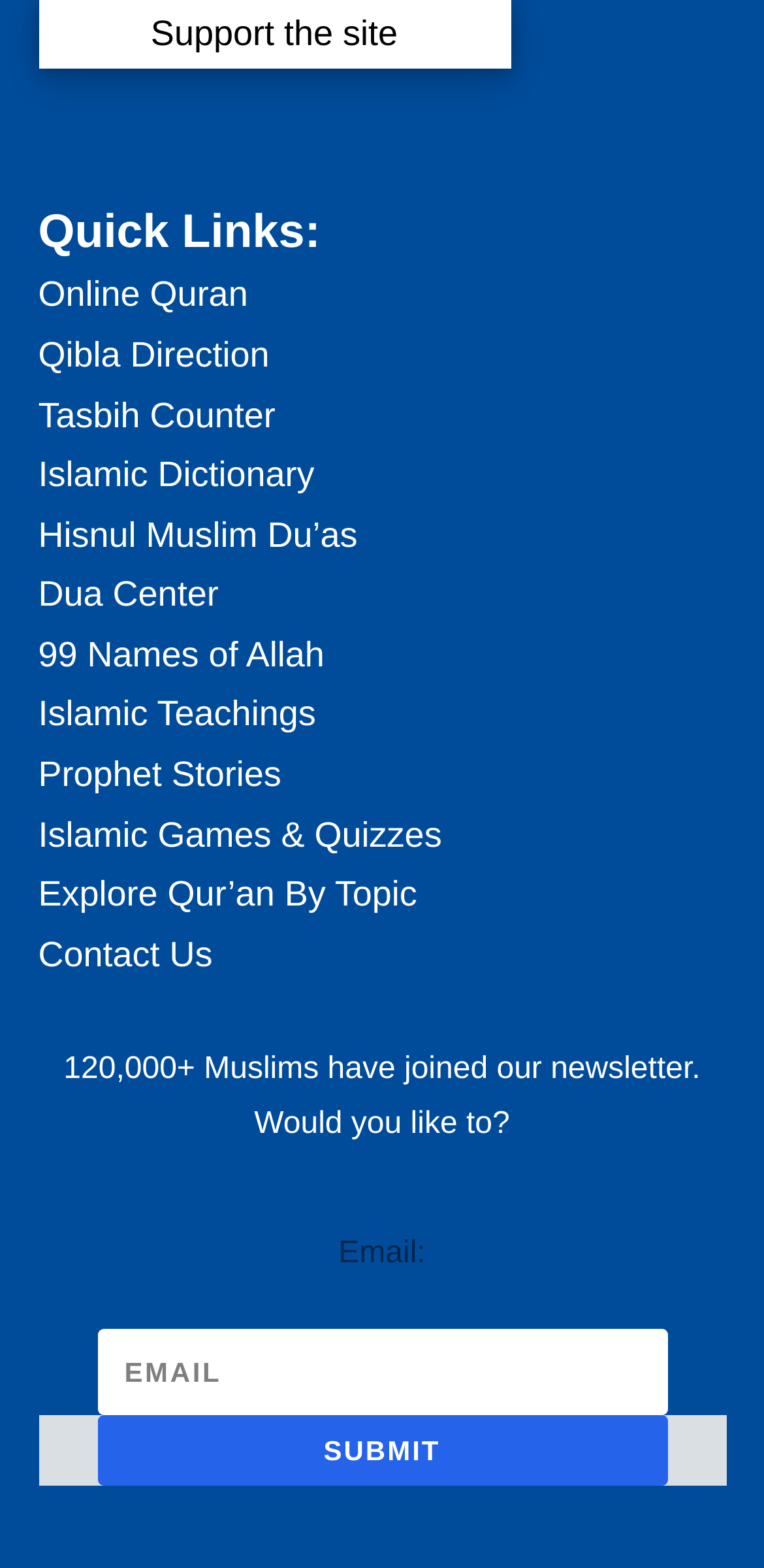Can you find the bounding box coordinates of the area I should click to execute the following instruction: "Contact Us"?

[0.05, 0.596, 0.278, 0.621]